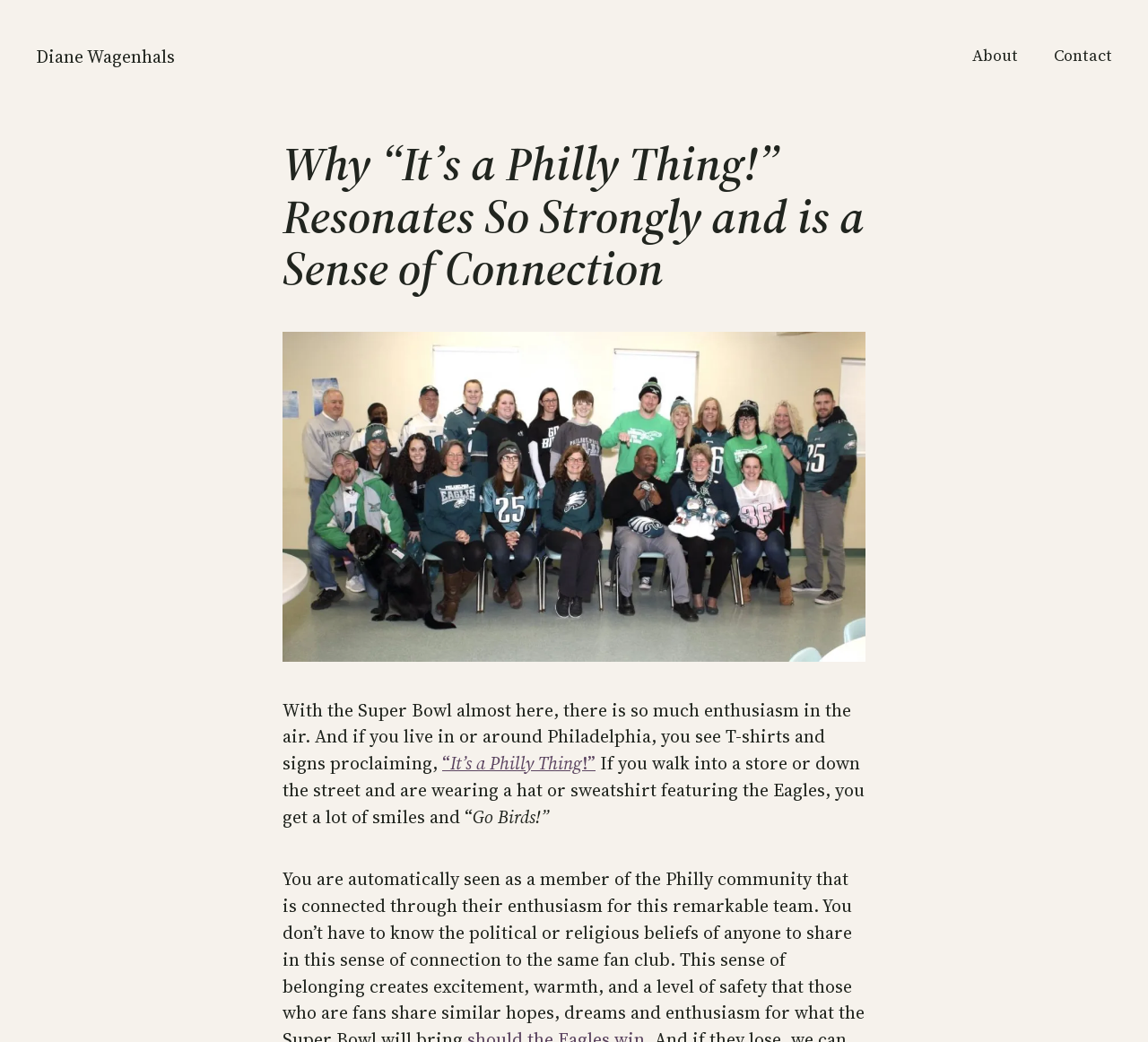What is the topic of the article?
Based on the image content, provide your answer in one word or a short phrase.

It's a Philly Thing!